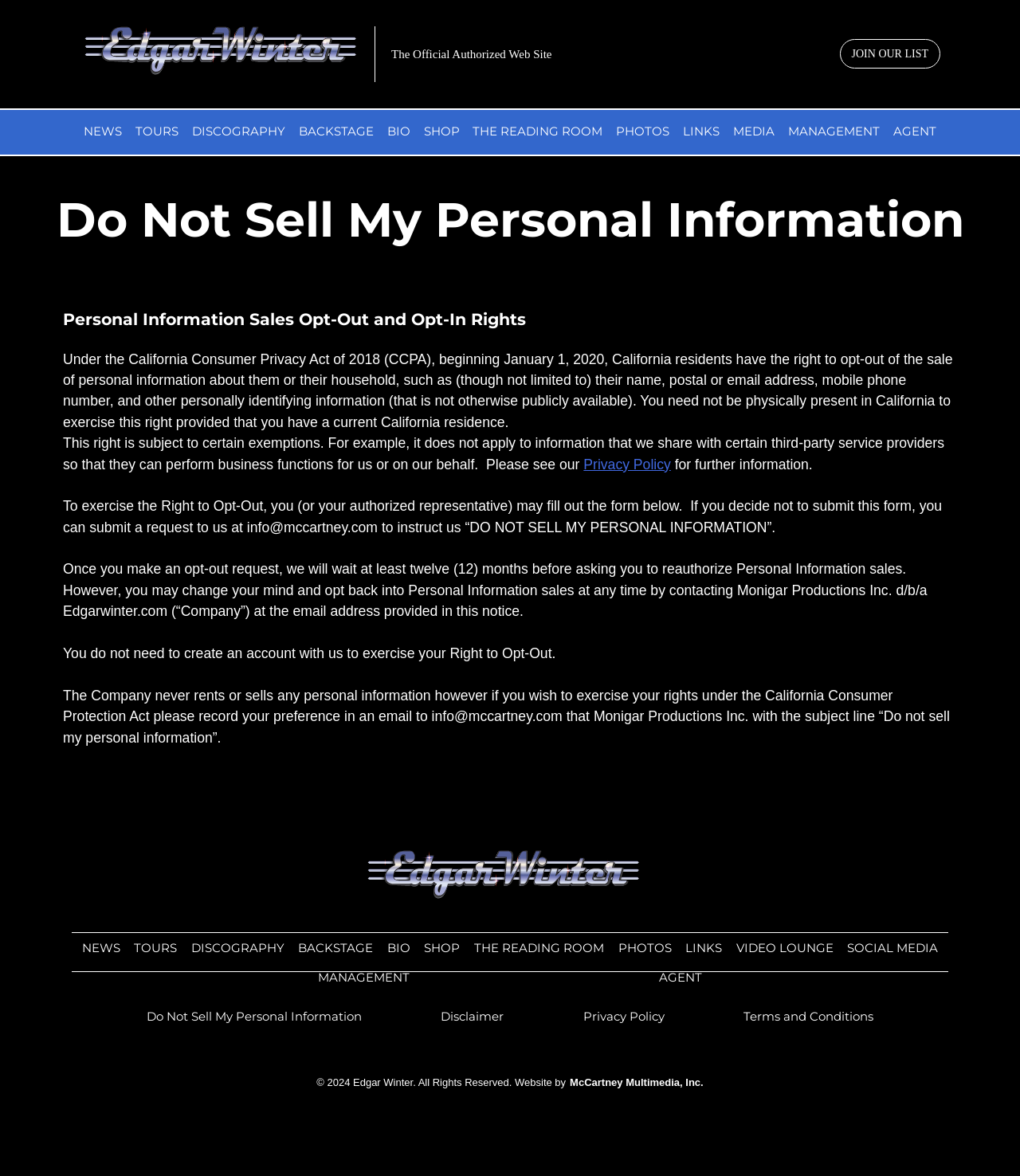Based on the element description JOIN OUR LIST, identify the bounding box coordinates for the UI element. The coordinates should be in the format (top-left x, top-left y, bottom-right x, bottom-right y) and within the 0 to 1 range.

[0.823, 0.033, 0.922, 0.058]